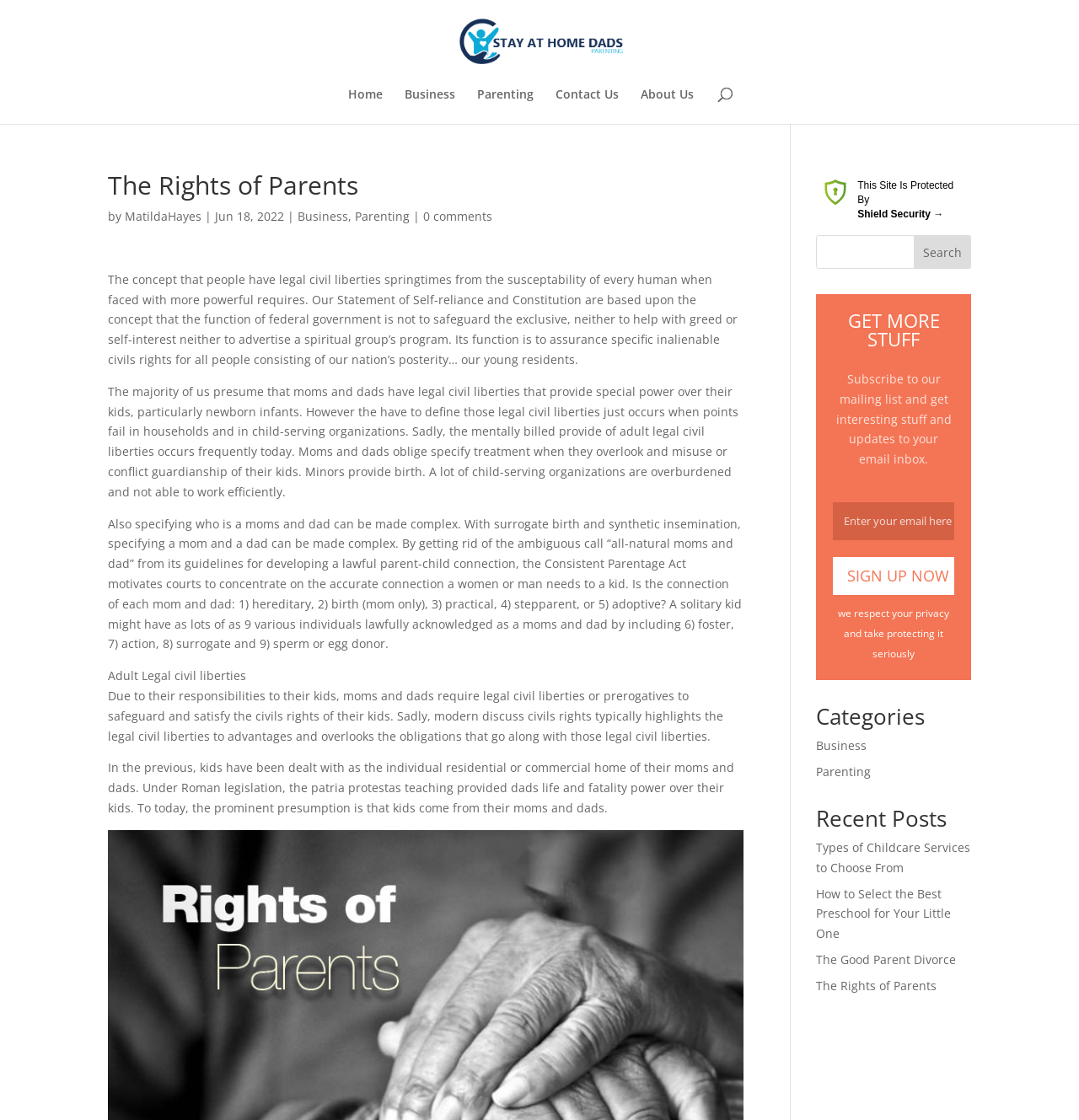Locate the coordinates of the bounding box for the clickable region that fulfills this instruction: "Click on the 'Stay at Home Dads' link".

[0.428, 0.029, 0.575, 0.043]